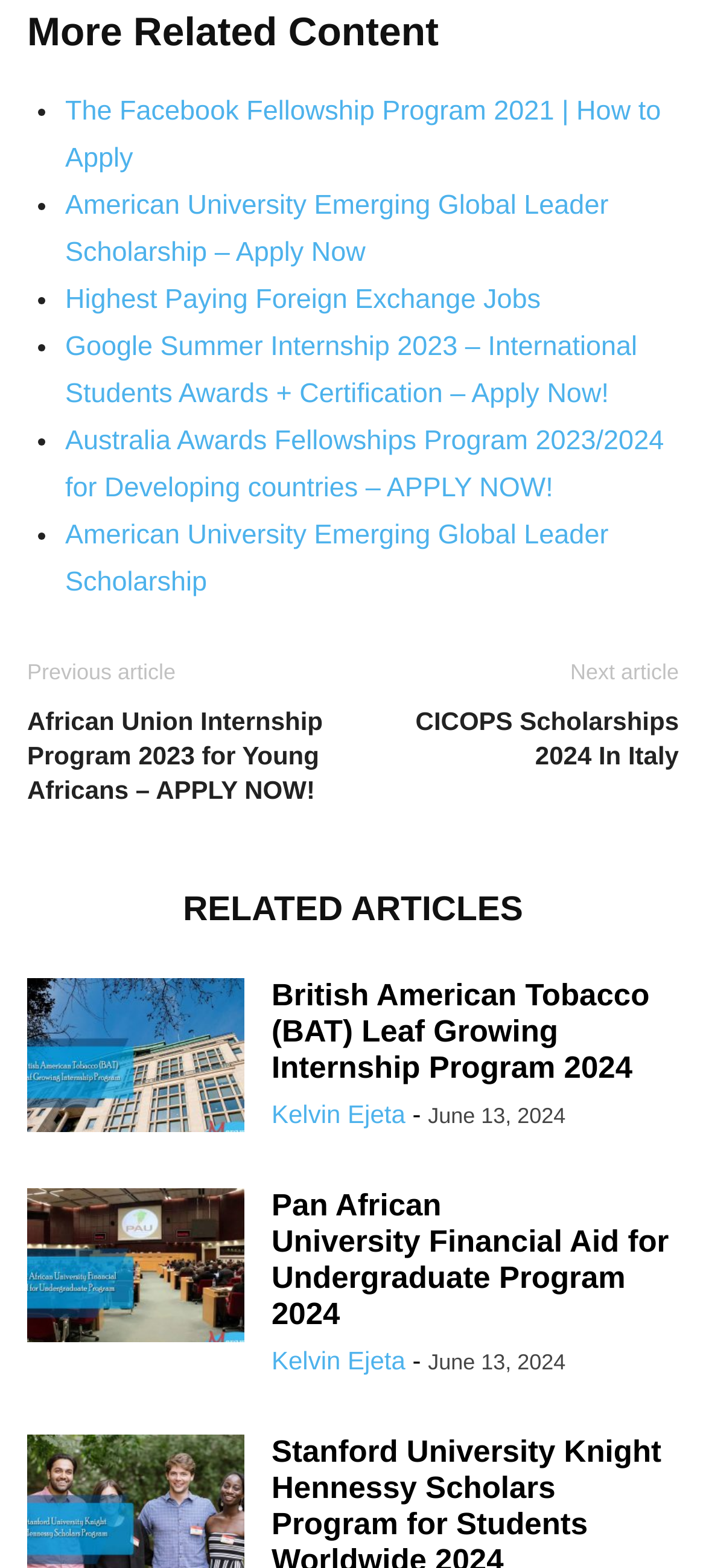Find the bounding box coordinates of the clickable area required to complete the following action: "Click on 'The Facebook Fellowship Program 2021 | How to Apply'".

[0.092, 0.061, 0.936, 0.111]